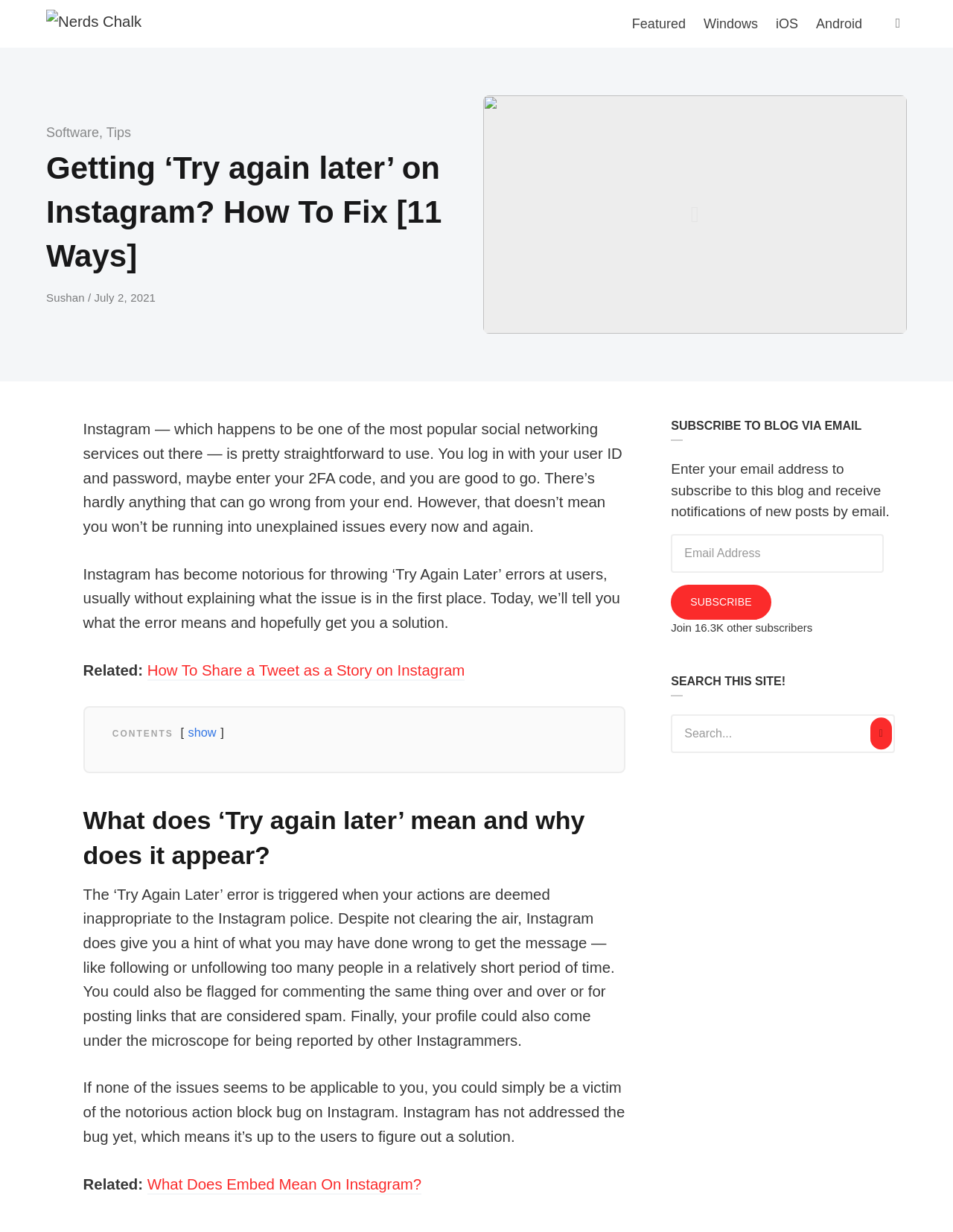Deliver a detailed narrative of the webpage's visual and textual elements.

This webpage is an article about fixing the "Try again later" error on Instagram. At the top, there is a header section with a logo of "Nerds Chalk" on the left and a navigation menu with links to "Featured", "Windows", "iOS", and "Android" on the right. Next to the navigation menu, there is a search button.

Below the header section, there is a main content area with a heading that reads "Getting ‘Try again later’ on Instagram? How To Fix [11 Ways]". The author's name, "Sushan", and the publication date, "July 2, 2021", are displayed below the heading. 

The main content is divided into several sections. The first section explains what the "Try again later" error means and why it appears on Instagram. The text is accompanied by a figure or image on the right side. 

The article then provides a solution to the error, with several paragraphs of text explaining the possible reasons for the error and how to fix it. There are also links to related articles, such as "How To Share a Tweet as a Story on Instagram" and "What Does Embed Mean On Instagram?".

On the right side of the page, there are two sections: one for subscribing to the blog via email and another for searching the site. The subscription section has a heading, a text box for entering an email address, and a "SUBSCRIBE" button. The search section has a heading, a search box, and a "Search" button.

Overall, the webpage is a informative article with a clear structure and several sections that provide solutions to the "Try again later" error on Instagram.